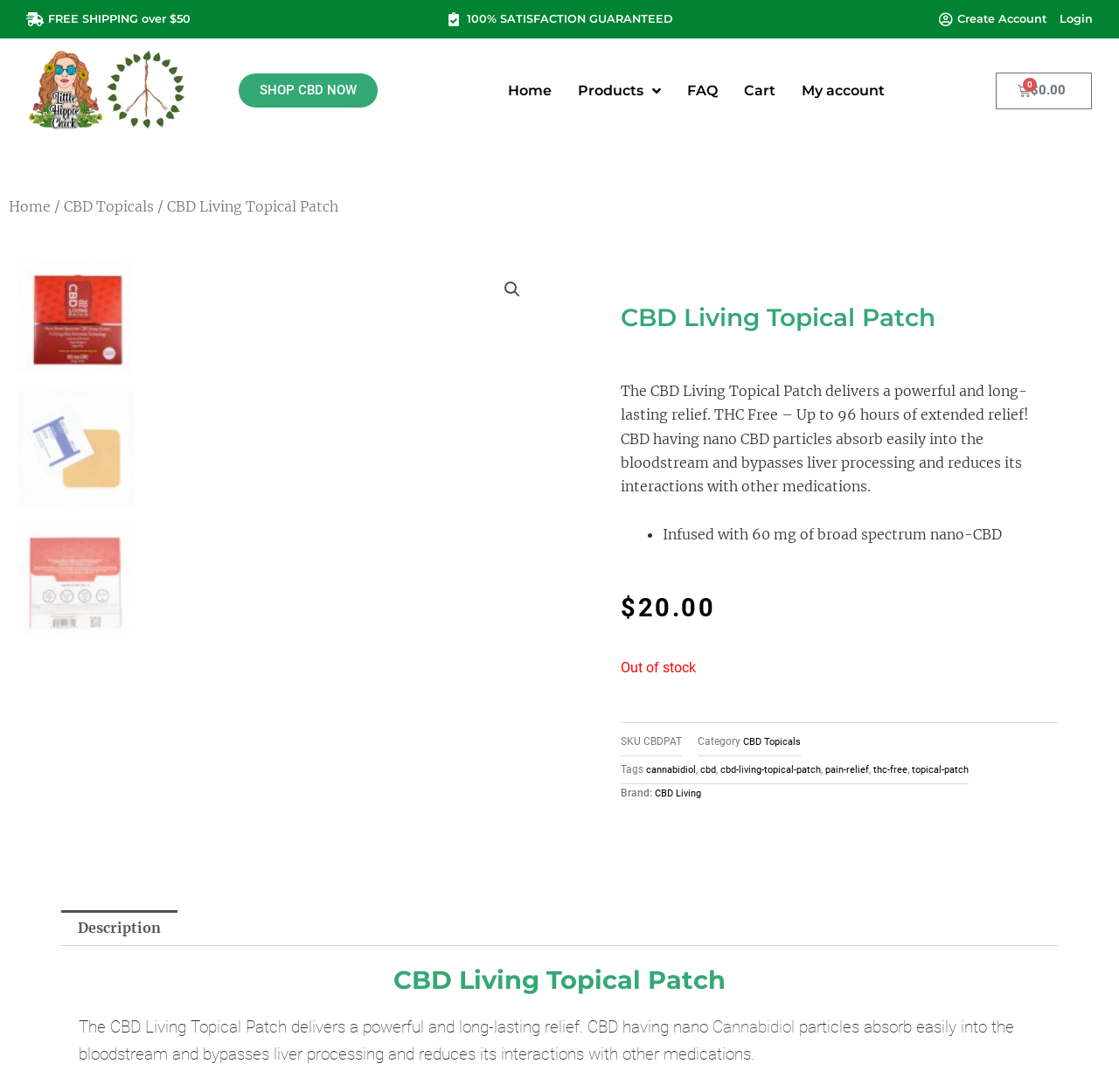What is the principal heading displayed on the webpage?

CBD Living Topical Patch